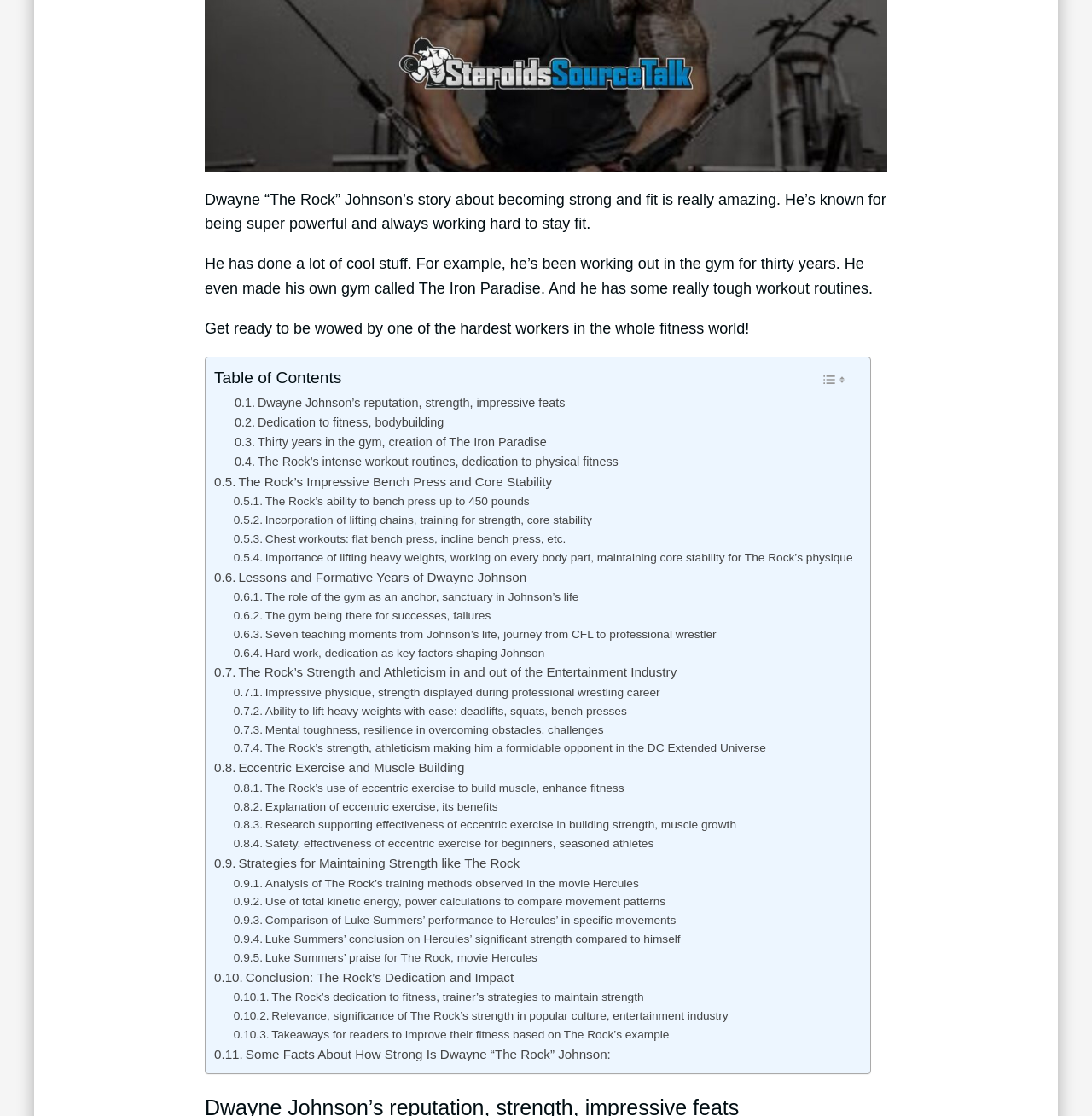Using the given description, provide the bounding box coordinates formatted as (top-left x, top-left y, bottom-right x, bottom-right y), with all values being floating point numbers between 0 and 1. Description: Toggle

[0.746, 0.328, 0.781, 0.352]